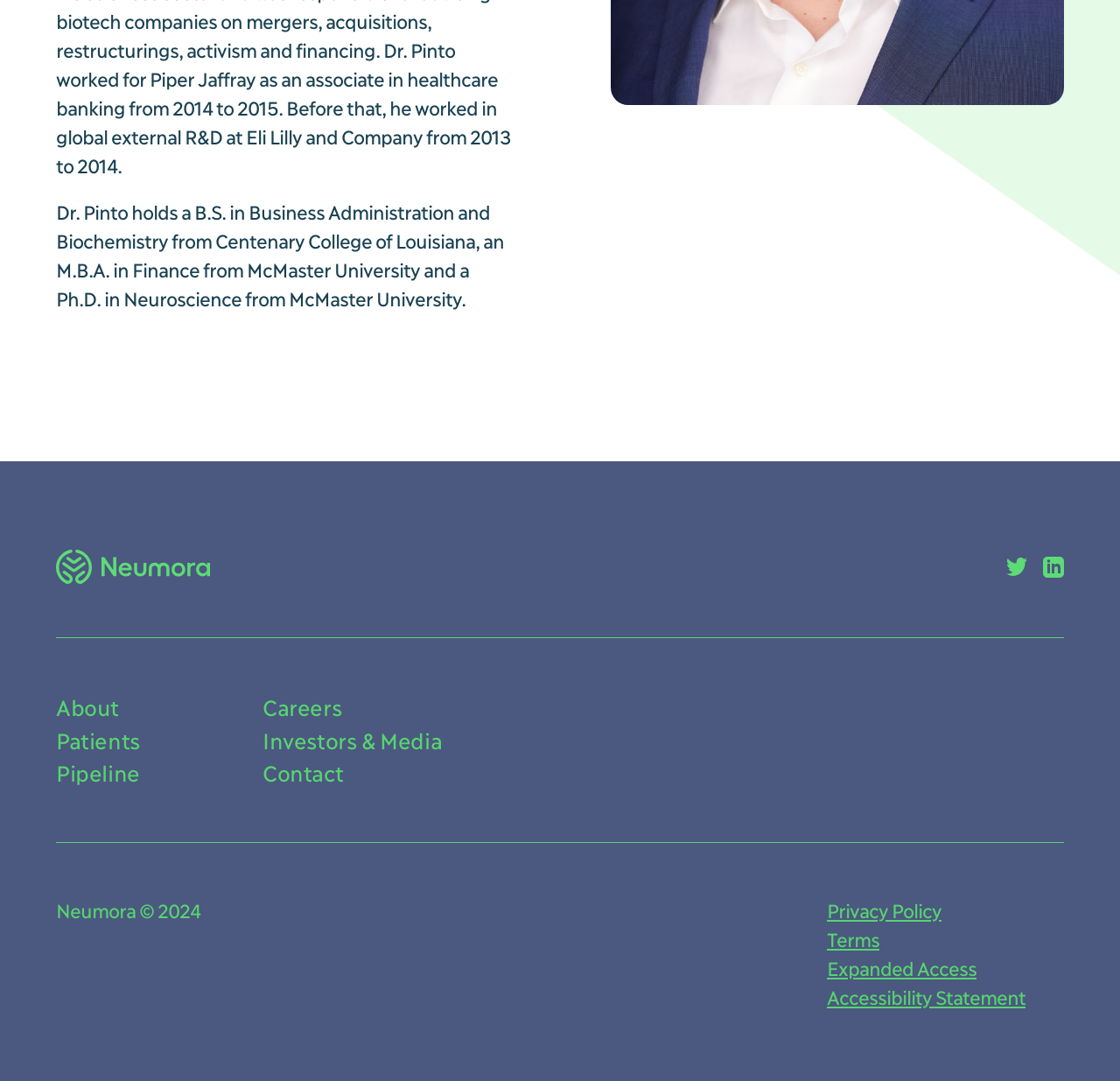Provide the bounding box coordinates of the HTML element described by the text: "Investors & Media". The coordinates should be in the format [left, top, right, bottom] with values between 0 and 1.

[0.234, 0.672, 0.395, 0.696]